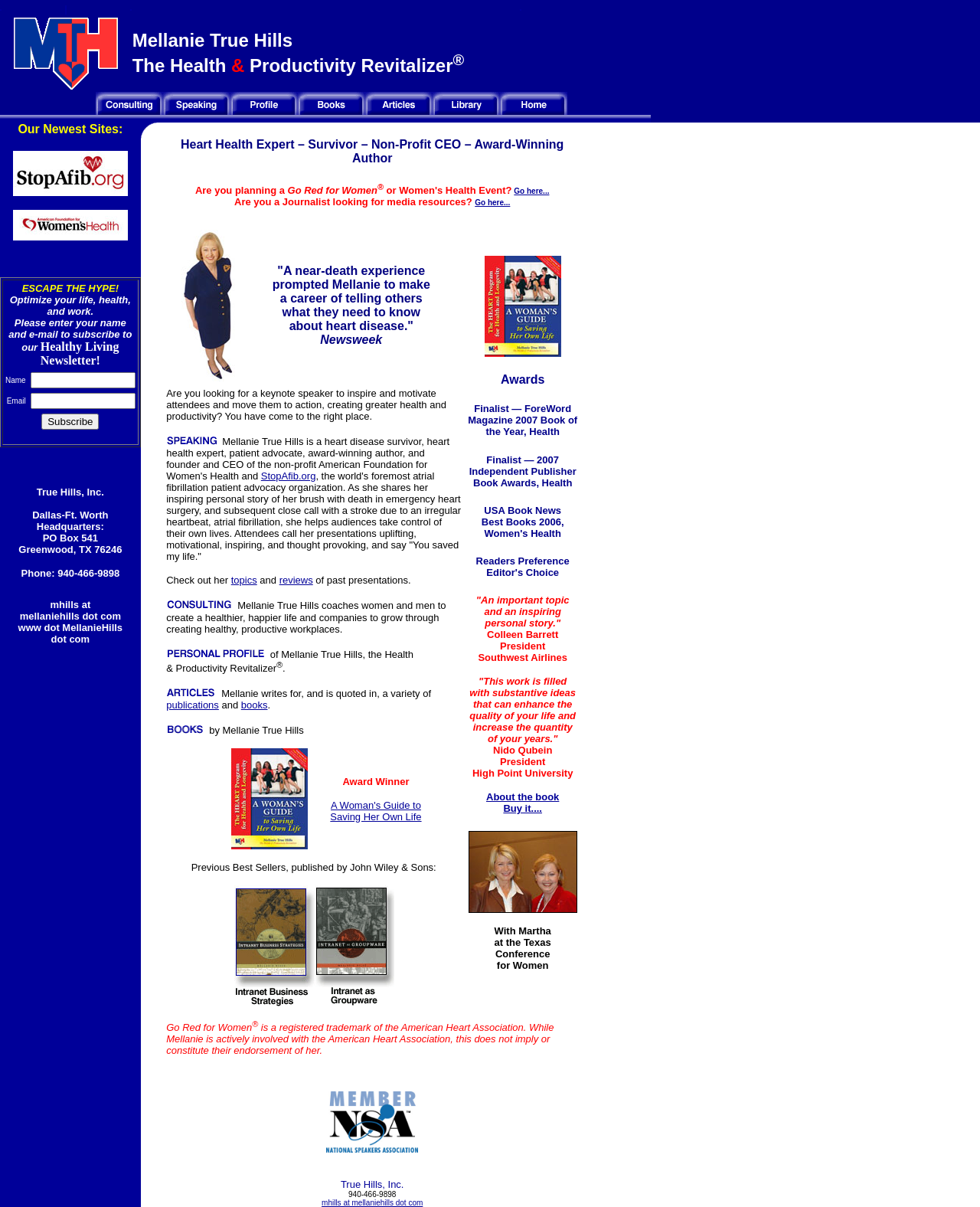What is the title of the section above the form?
Please look at the screenshot and answer using one word or phrase.

ESCAPE THE HYPE!